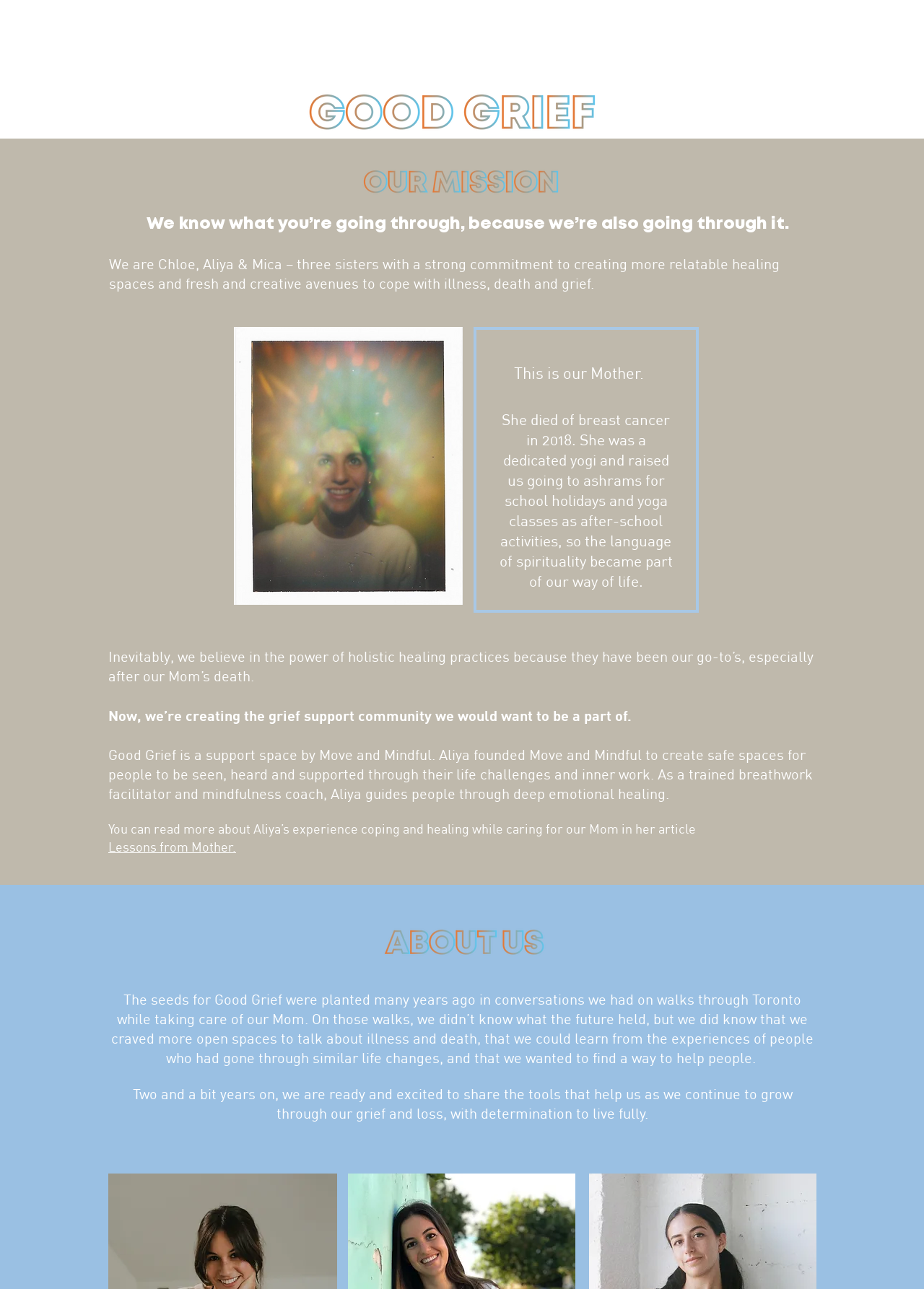Please use the details from the image to answer the following question comprehensively:
What is the topic of Aliya's article?

The webpage mentions that Aliya wrote an article titled 'Lessons from Mother', which is about her experience coping and healing while caring for her mother.